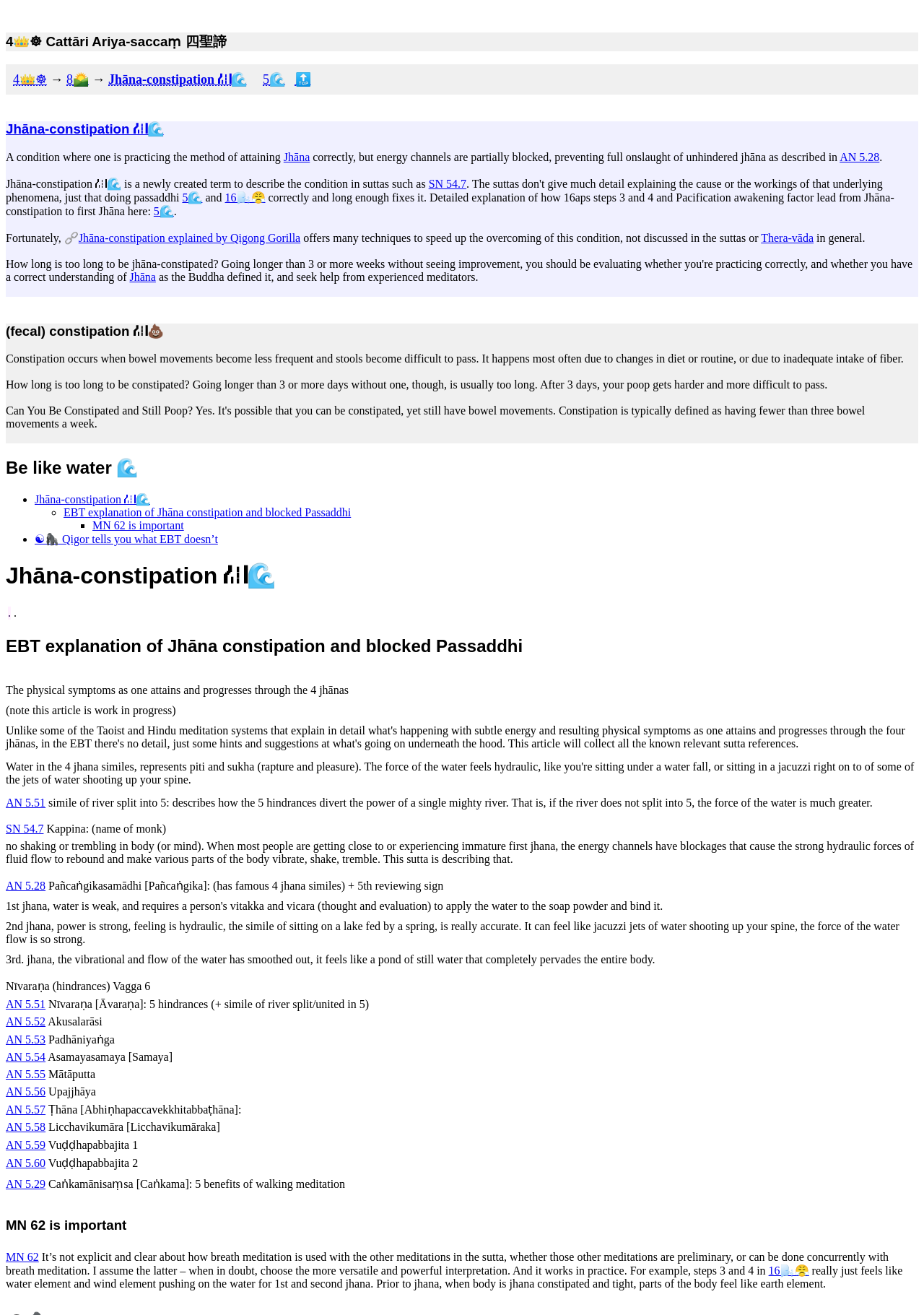Pinpoint the bounding box coordinates of the clickable element to carry out the following instruction: "Learn about the Buddha's definition of Jhāna."

[0.14, 0.206, 0.169, 0.215]